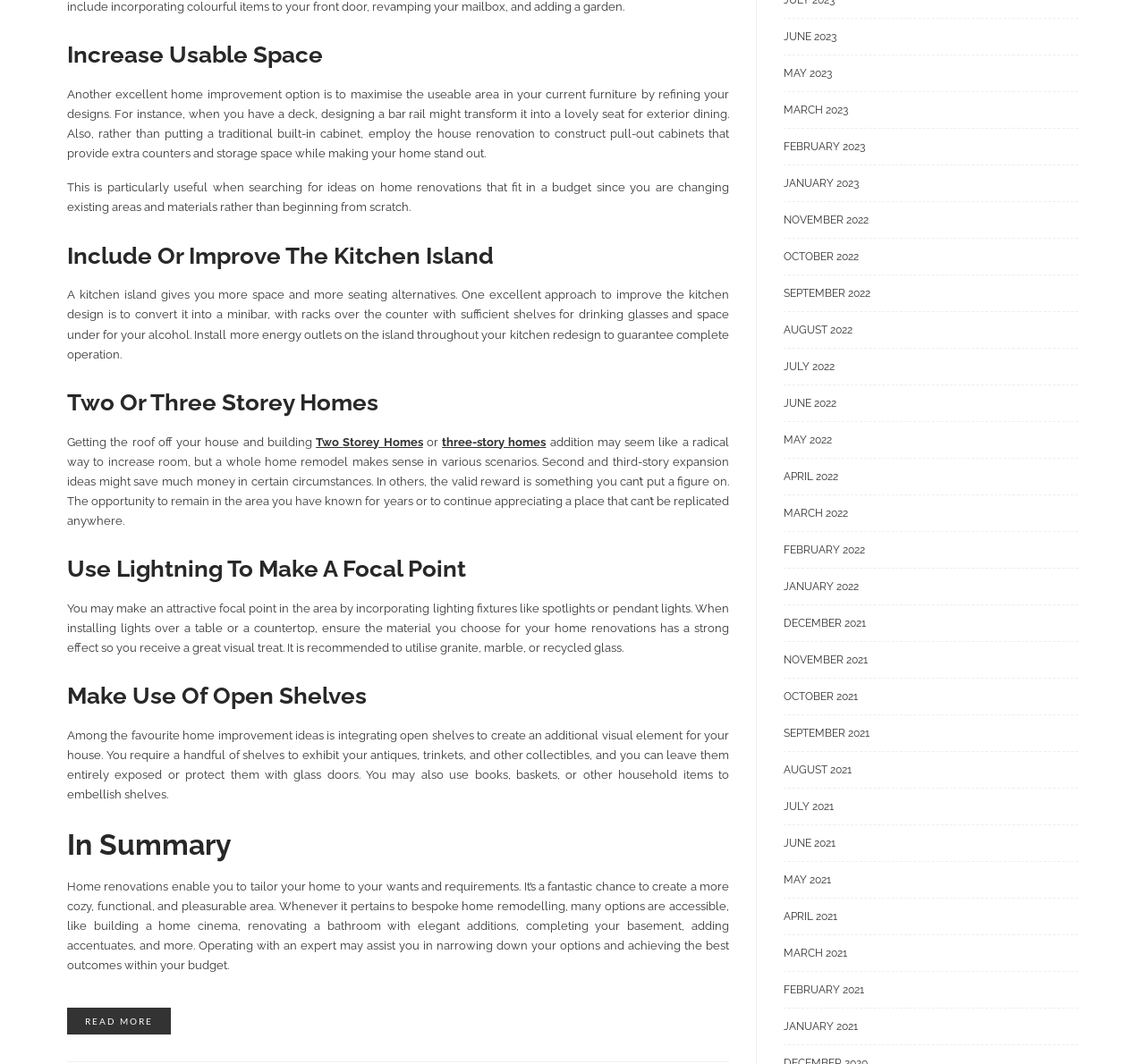Identify the bounding box coordinates of the area that should be clicked in order to complete the given instruction: "Check Trip Deals". The bounding box coordinates should be four float numbers between 0 and 1, i.e., [left, top, right, bottom].

None